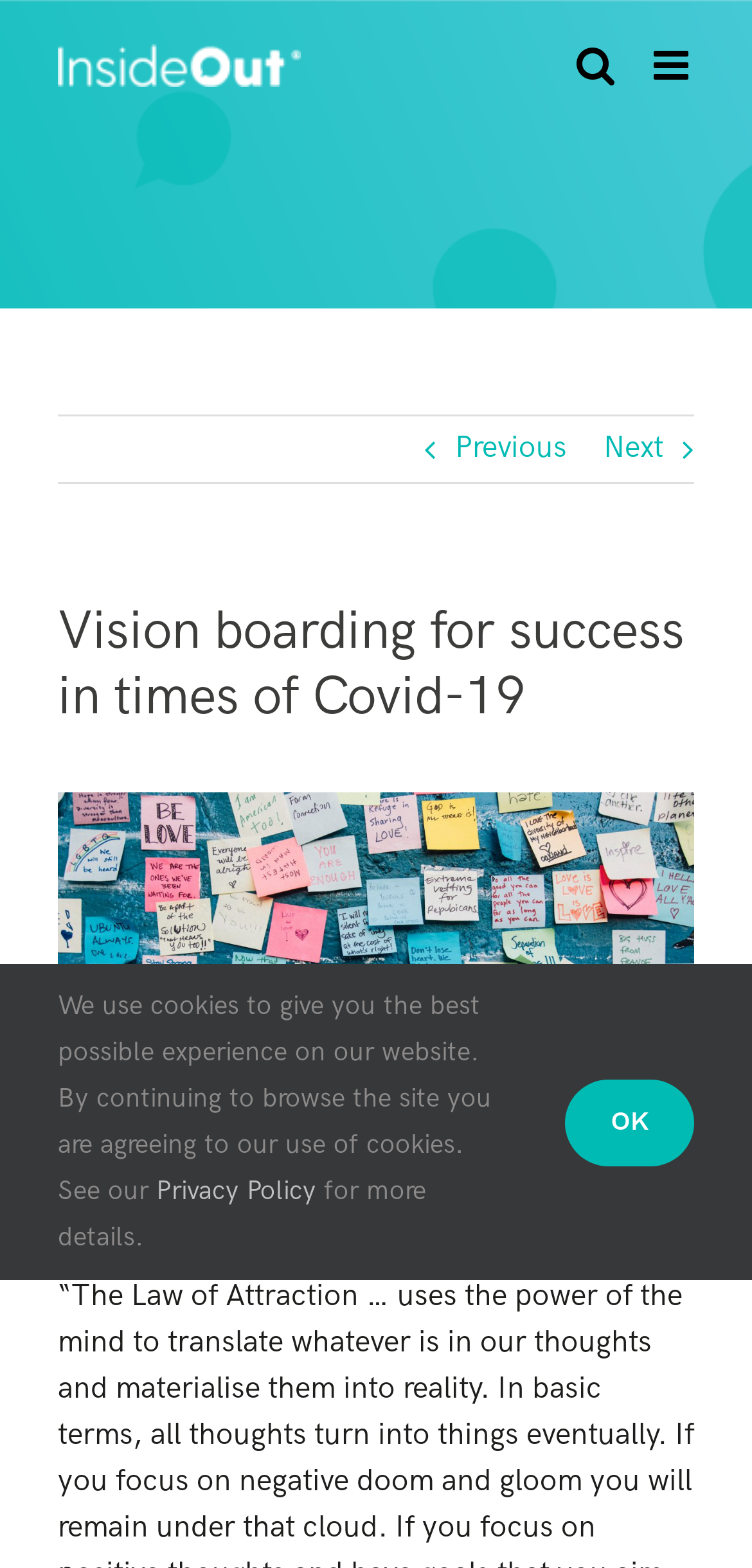Determine the bounding box coordinates for the area that needs to be clicked to fulfill this task: "View the previous page". The coordinates must be given as four float numbers between 0 and 1, i.e., [left, top, right, bottom].

[0.605, 0.266, 0.754, 0.307]